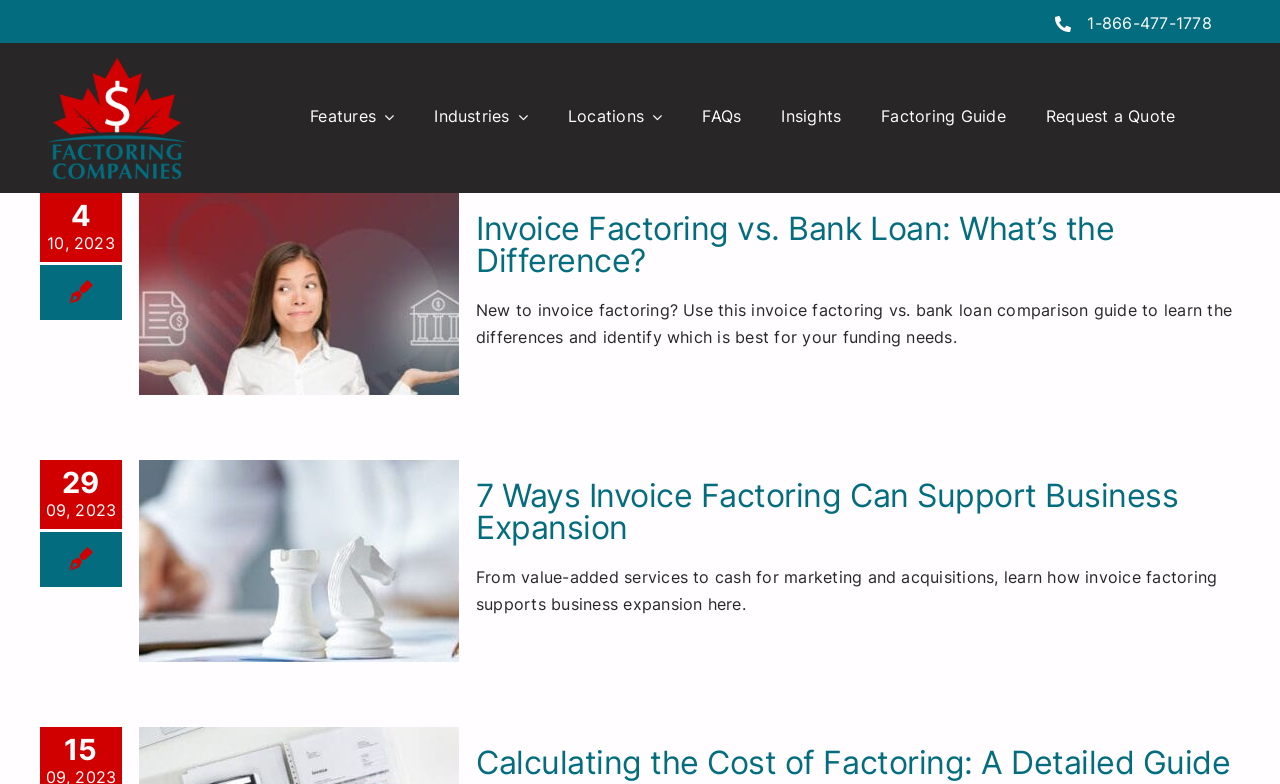Point out the bounding box coordinates of the section to click in order to follow this instruction: "View 'Invoice Factoring vs. Bank Loan: What’s the Difference?' article".

[0.372, 0.266, 0.871, 0.357]